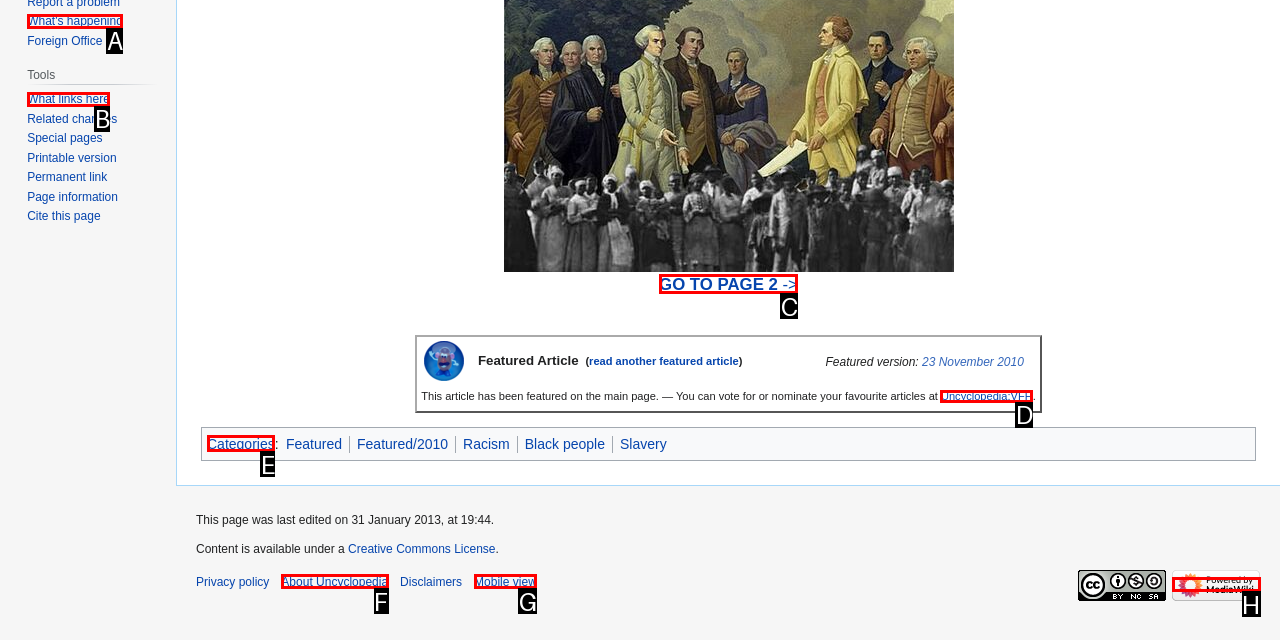Select the option that corresponds to the description: About Uncyclopedia
Respond with the letter of the matching choice from the options provided.

F